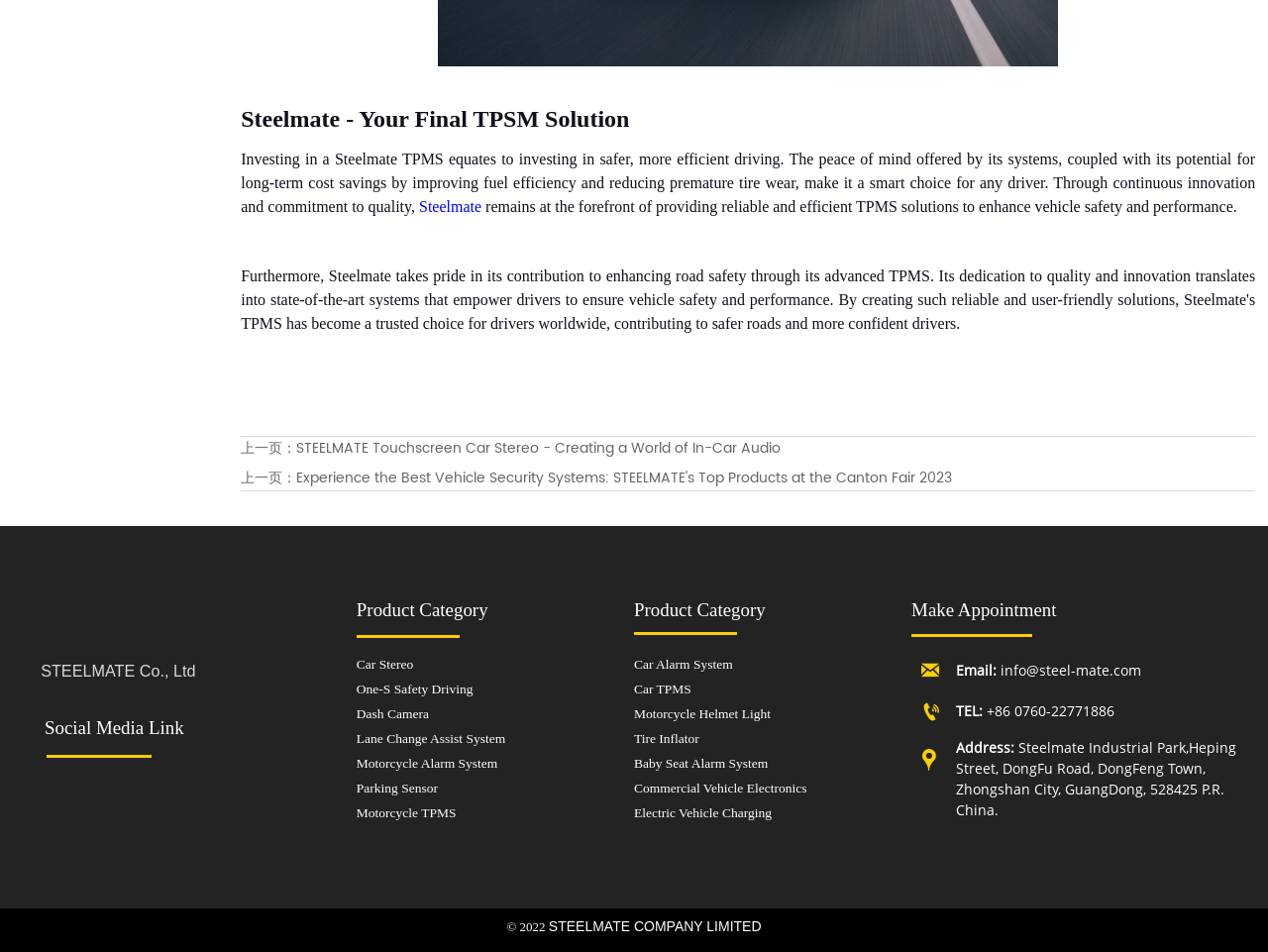Give a succinct answer to this question in a single word or phrase: 
What is the address of Steelmate Industrial Park?

Steelmate Industrial Park, Heping Street, DongFu Road, DongFeng Town, Zhongshan City, GuangDong, 528425 P.R. China.